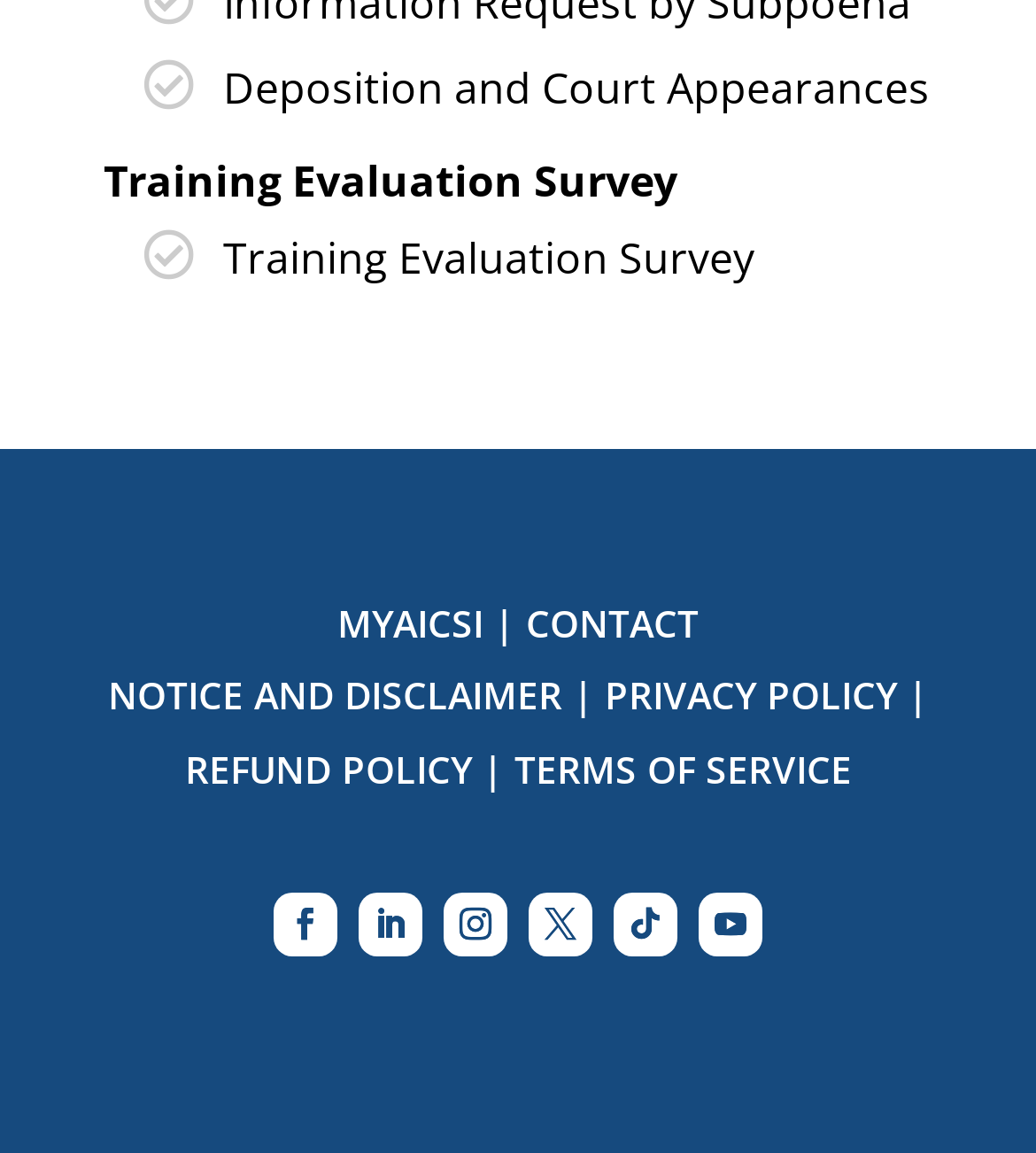Please determine the bounding box coordinates of the element to click in order to execute the following instruction: "Click on MYAICSI". The coordinates should be four float numbers between 0 and 1, specified as [left, top, right, bottom].

[0.326, 0.519, 0.467, 0.563]